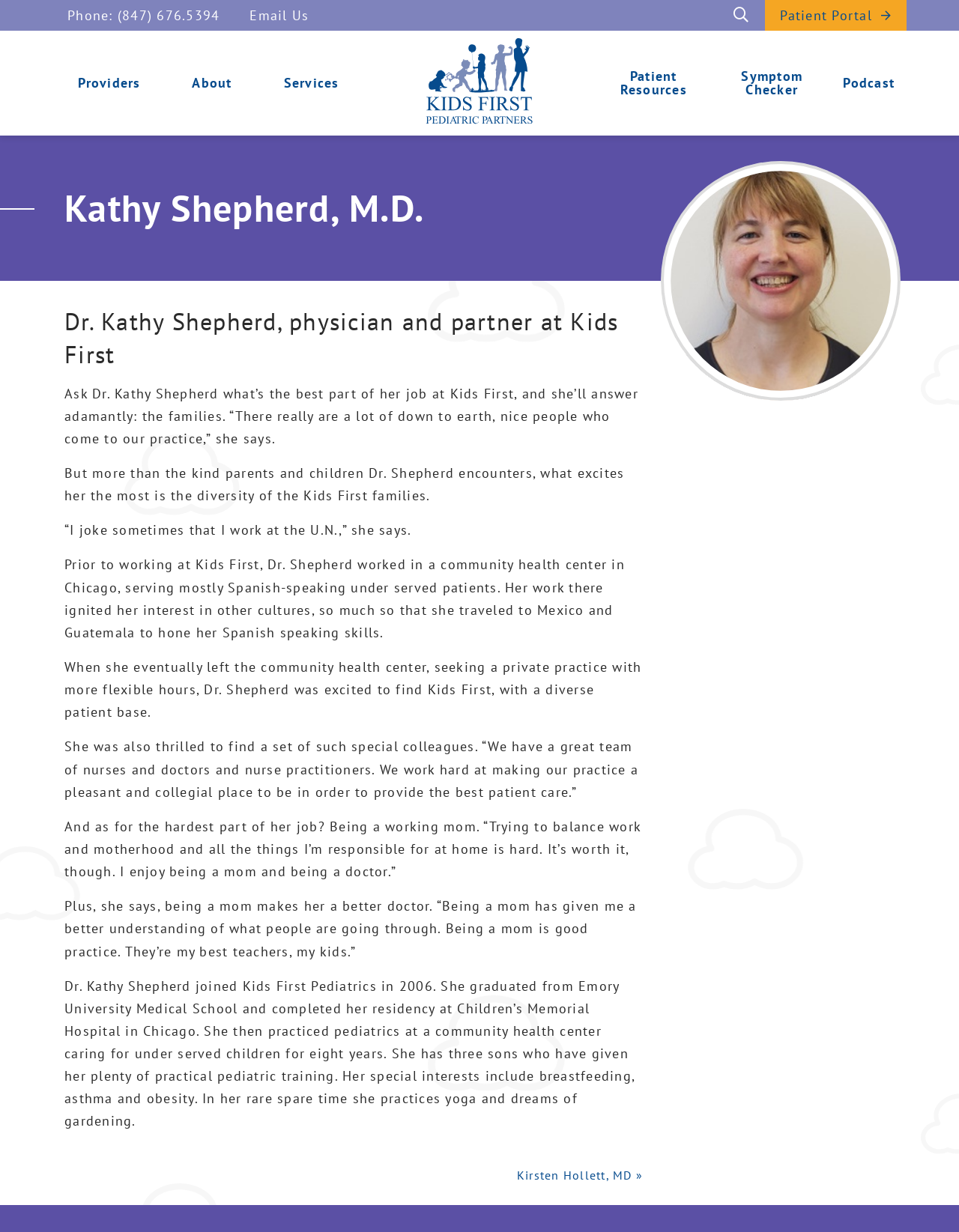Generate a comprehensive description of the webpage content.

This webpage is about Dr. Kathy Shepherd, a physician and partner at Kids First Pediatric Partners. At the top of the page, there are five images, with two on the left side, two on the right side, and one in the middle. Below the images, there are several links, including "Phone: (847) 676.5394", "Email Us", "Search", "Patient Portal", "Providers", "About", "Services", and "Patient Resources". 

The main content of the page is divided into sections. The first section has a heading "Kathy Shepherd, M.D." and a subheading "Dr. Kathy Shepherd, physician and partner at Kids First". Below the subheading, there are several paragraphs of text that describe Dr. Shepherd's job, her experience, and her interests. The text is arranged in a single column, with no images or other elements interrupting the flow of text.

The text describes Dr. Shepherd's passion for her job, particularly her interactions with families, and her experience working with diverse patient populations. It also mentions her previous work at a community health center and her travels to Mexico and Guatemala to improve her Spanish speaking skills. Additionally, the text touches on her personal life, including her challenges as a working mom and how being a mom has made her a better doctor.

At the bottom of the page, there is a link to "Kirsten Hollett, MD" and a "»" symbol, which may indicate a connection to another page or section. Overall, the page has a clean and simple layout, with a focus on presenting information about Dr. Shepherd's background and experience.